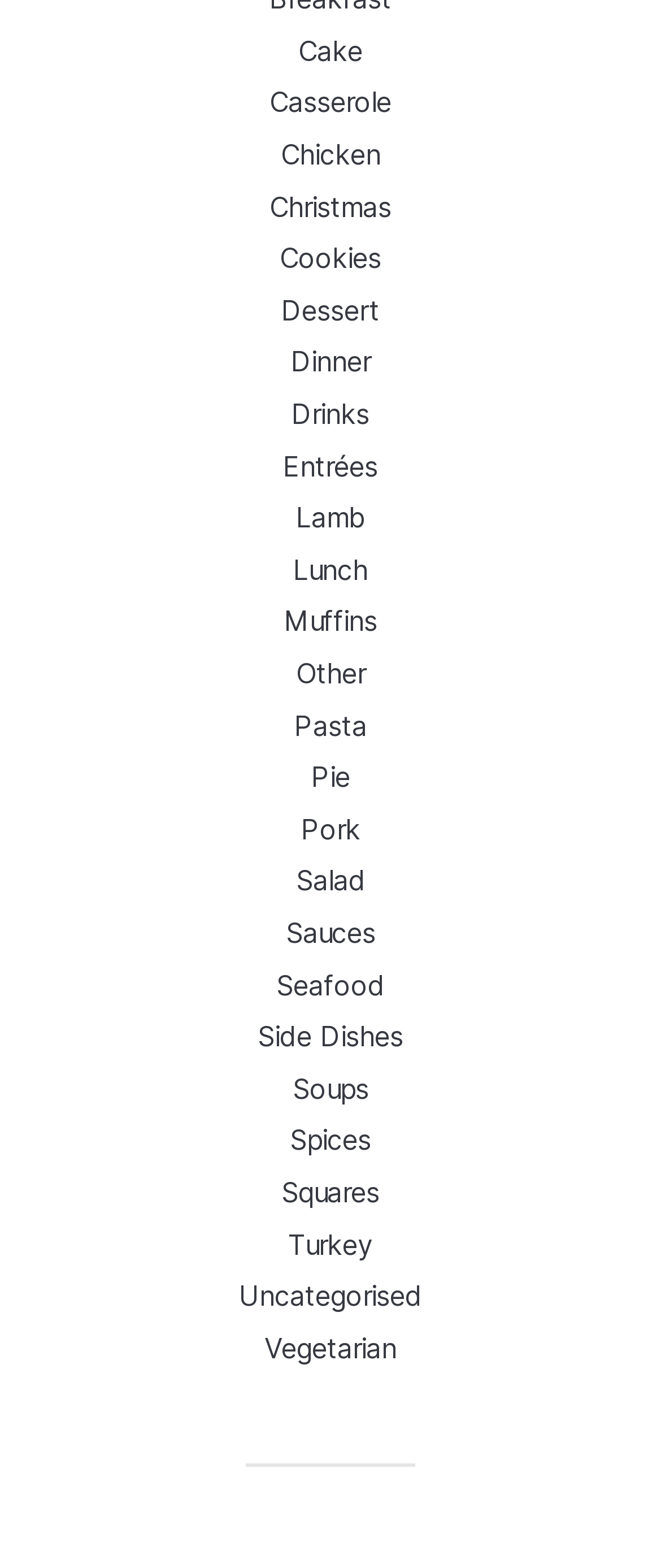Is there a link for Soups?
Answer the question with as much detail as you can, using the image as a reference.

Upon examining the links on the webpage, I found a link labeled 'Soups' which suggests that the webpage provides options for Soups.